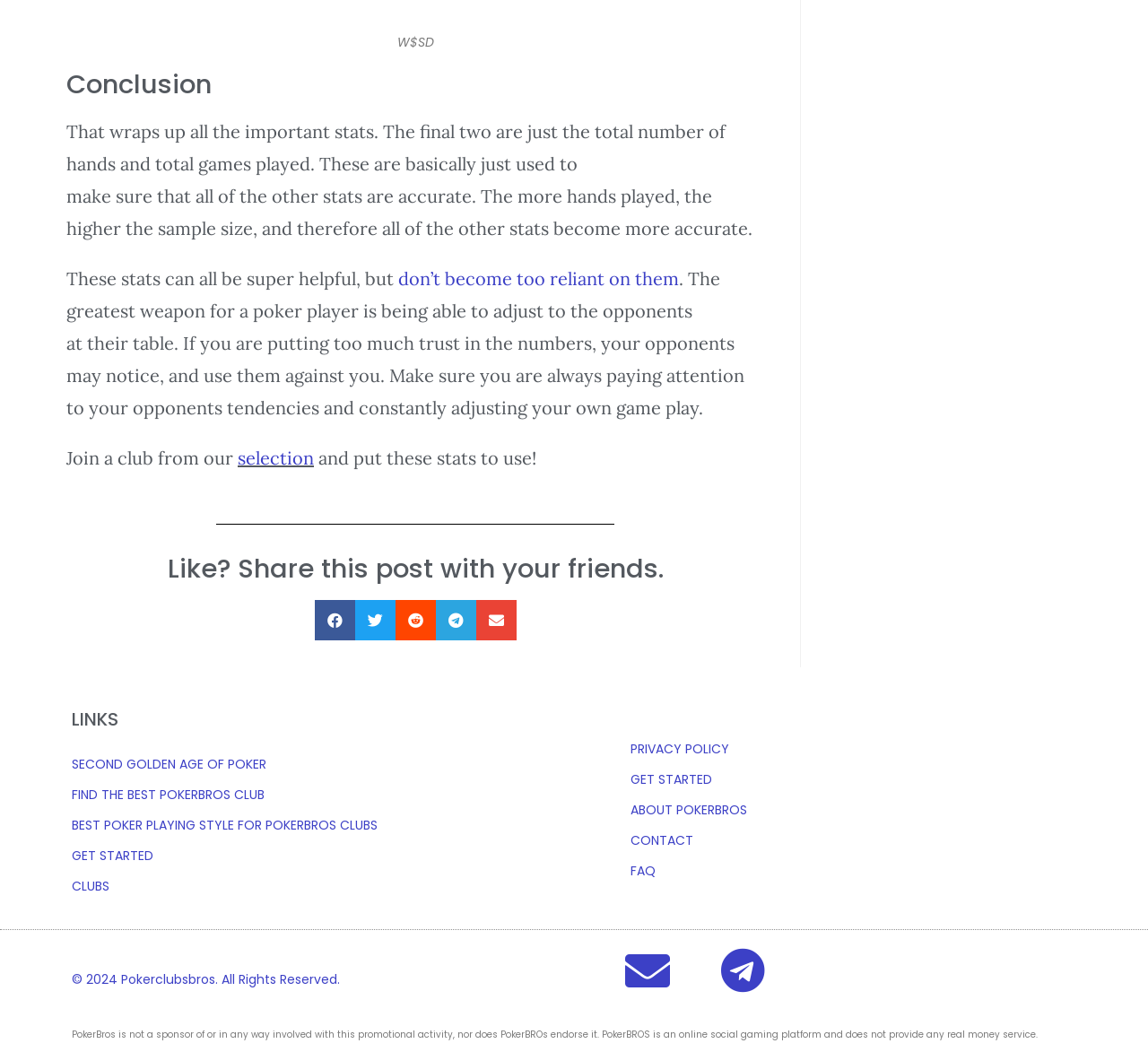What is the copyright year mentioned at the bottom of the webpage? Look at the image and give a one-word or short phrase answer.

2024